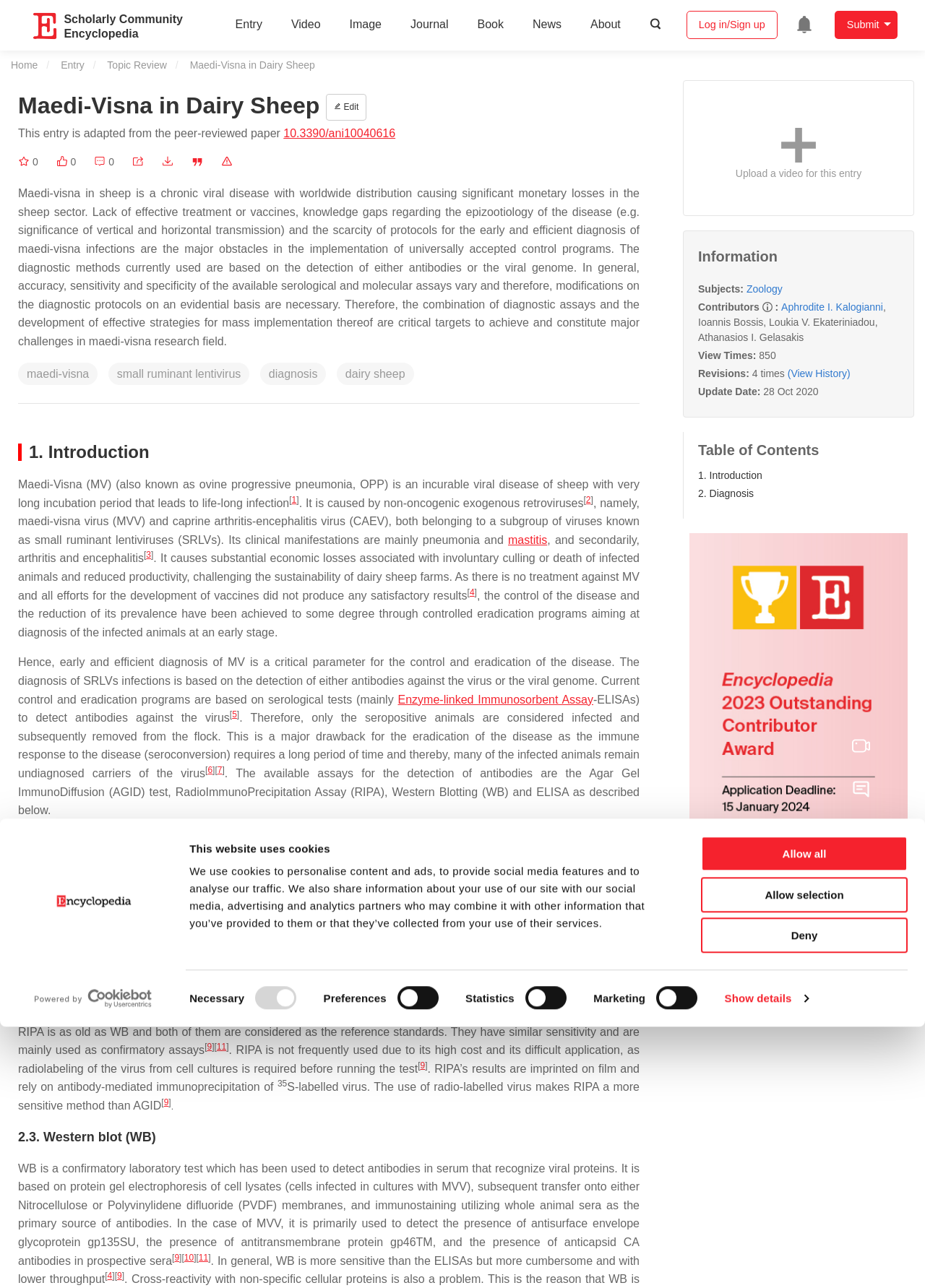Please indicate the bounding box coordinates for the clickable area to complete the following task: "View the topic review". The coordinates should be specified as four float numbers between 0 and 1, i.e., [left, top, right, bottom].

[0.116, 0.046, 0.202, 0.055]